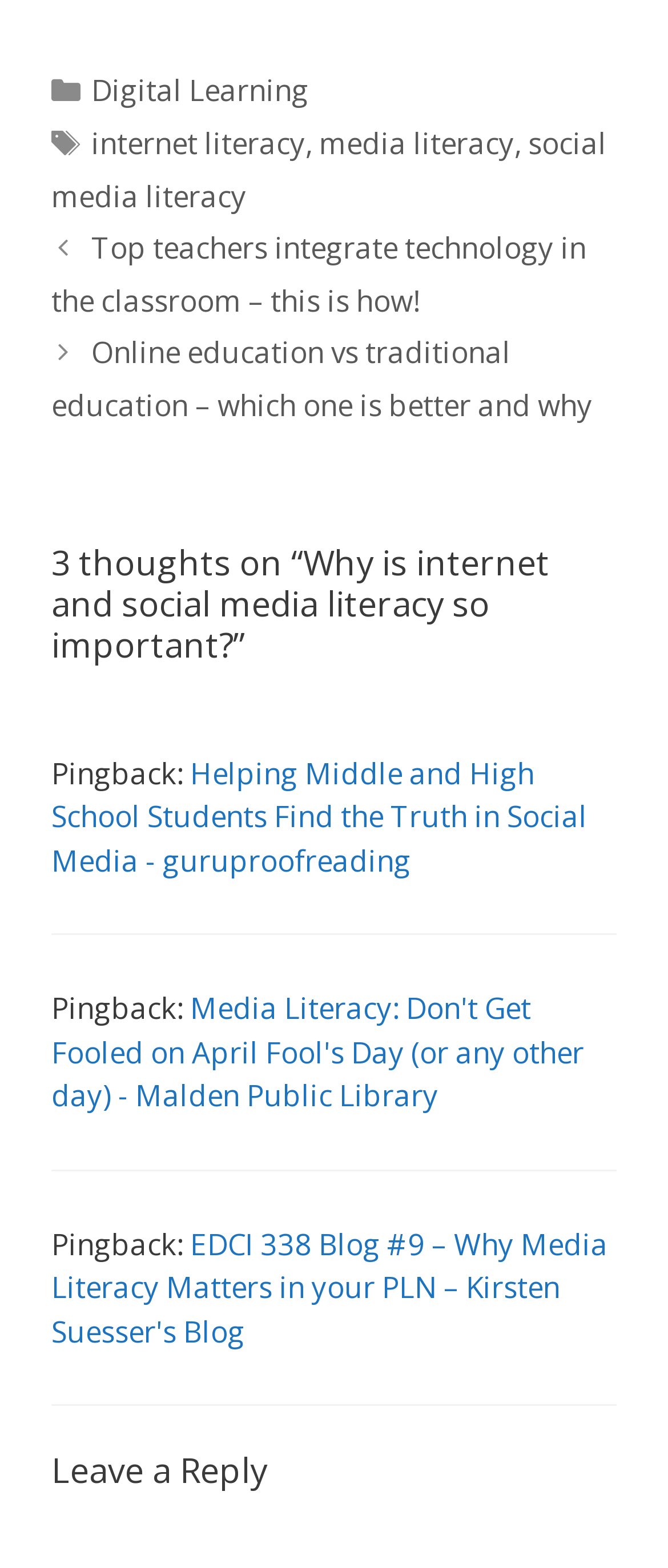Please reply to the following question with a single word or a short phrase:
How many pingback links are there?

3